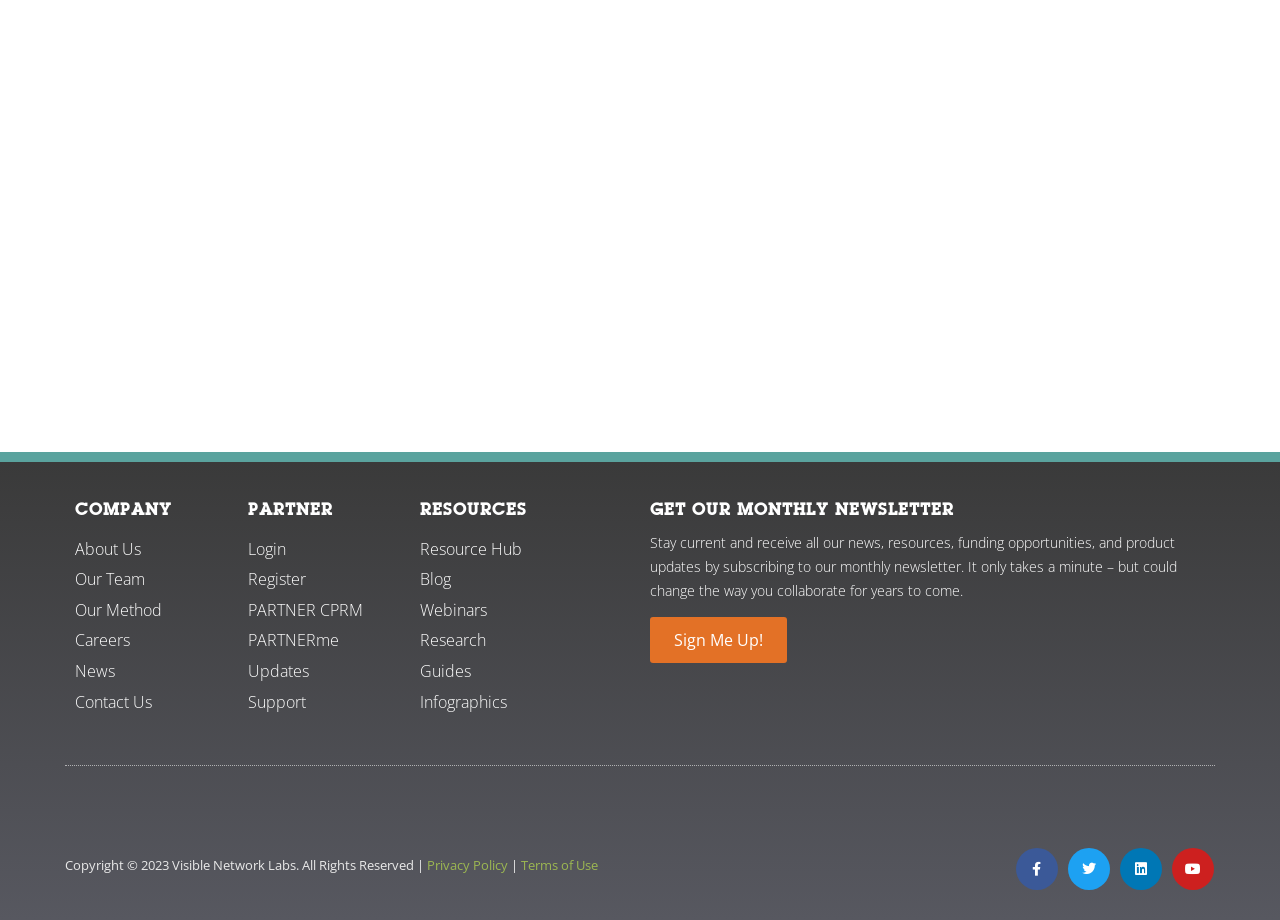Please specify the bounding box coordinates for the clickable region that will help you carry out the instruction: "Sign up for the monthly newsletter".

[0.508, 0.67, 0.615, 0.721]